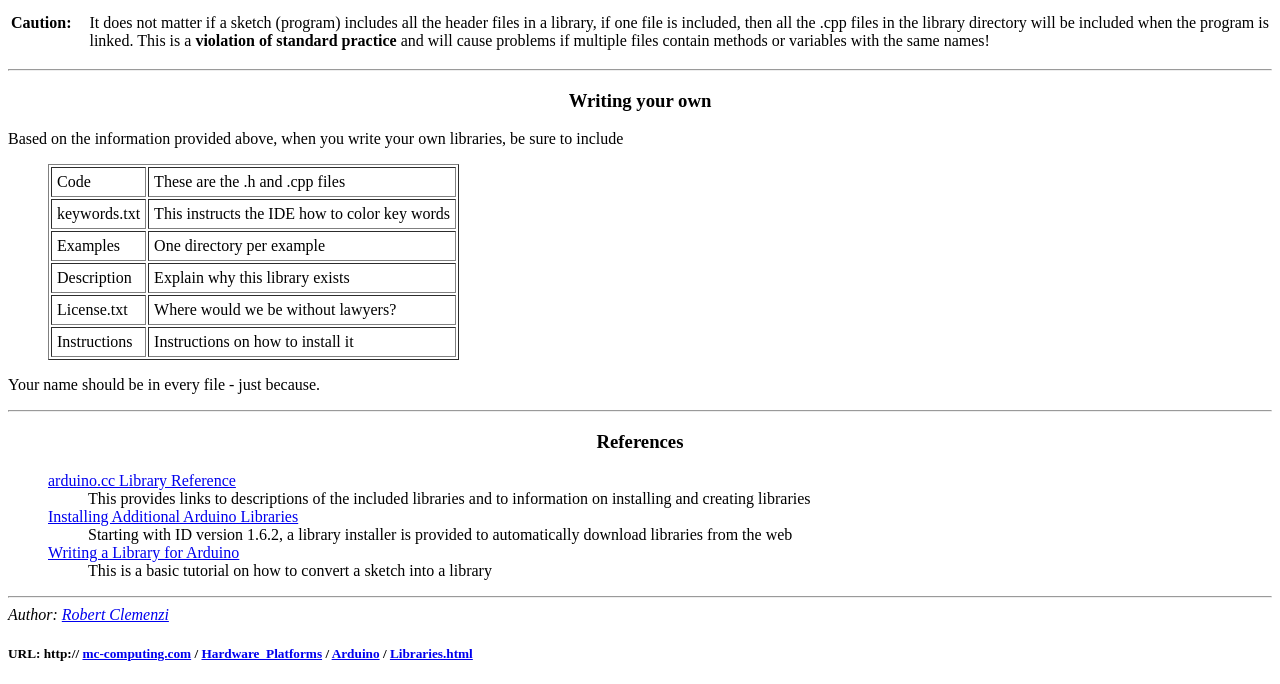Locate the bounding box of the UI element based on this description: "Robert Clemenzi". Provide four float numbers between 0 and 1 as [left, top, right, bottom].

[0.048, 0.886, 0.132, 0.91]